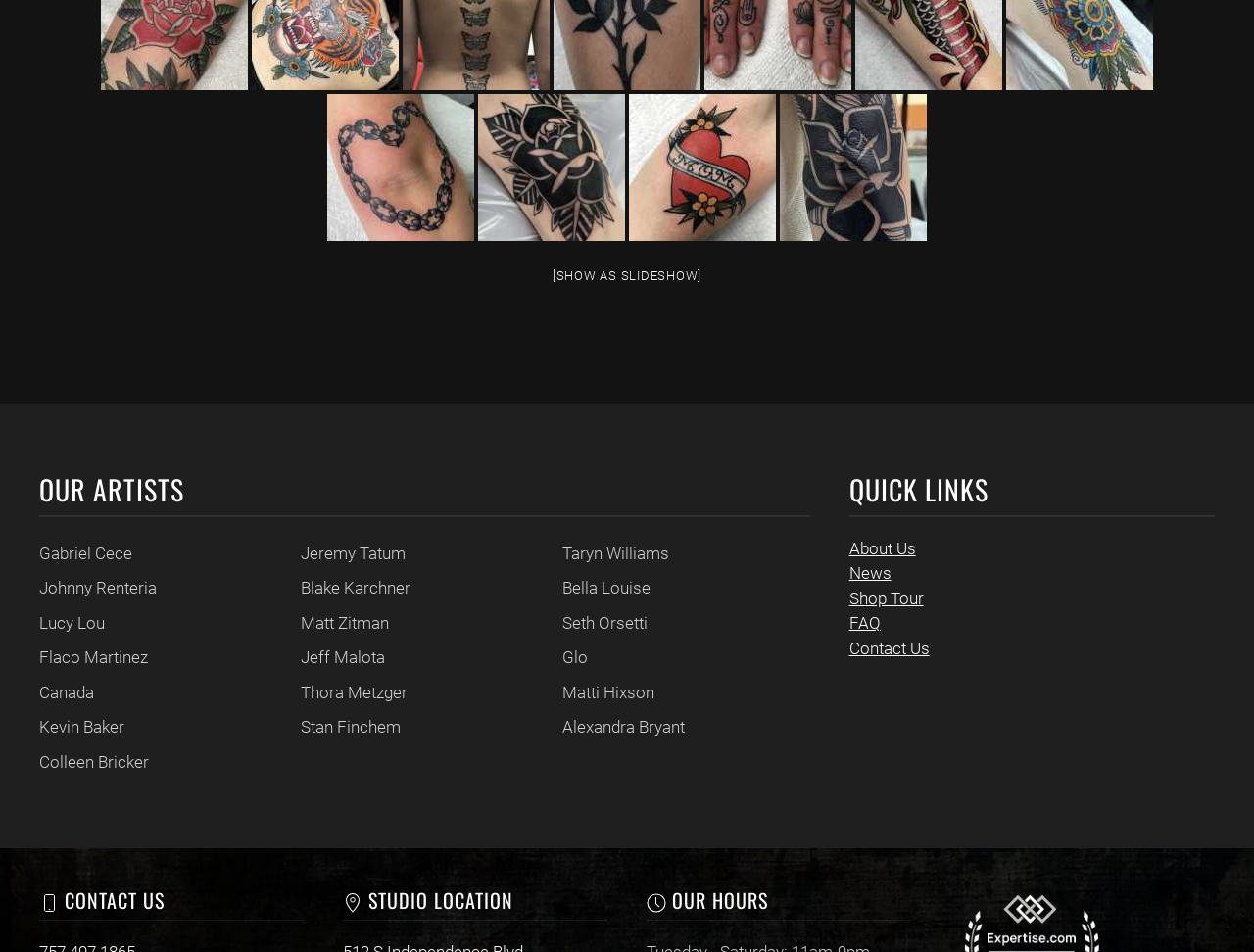What is the text above the list of artists?
Answer the question with a single word or phrase derived from the image.

OUR ARTISTS